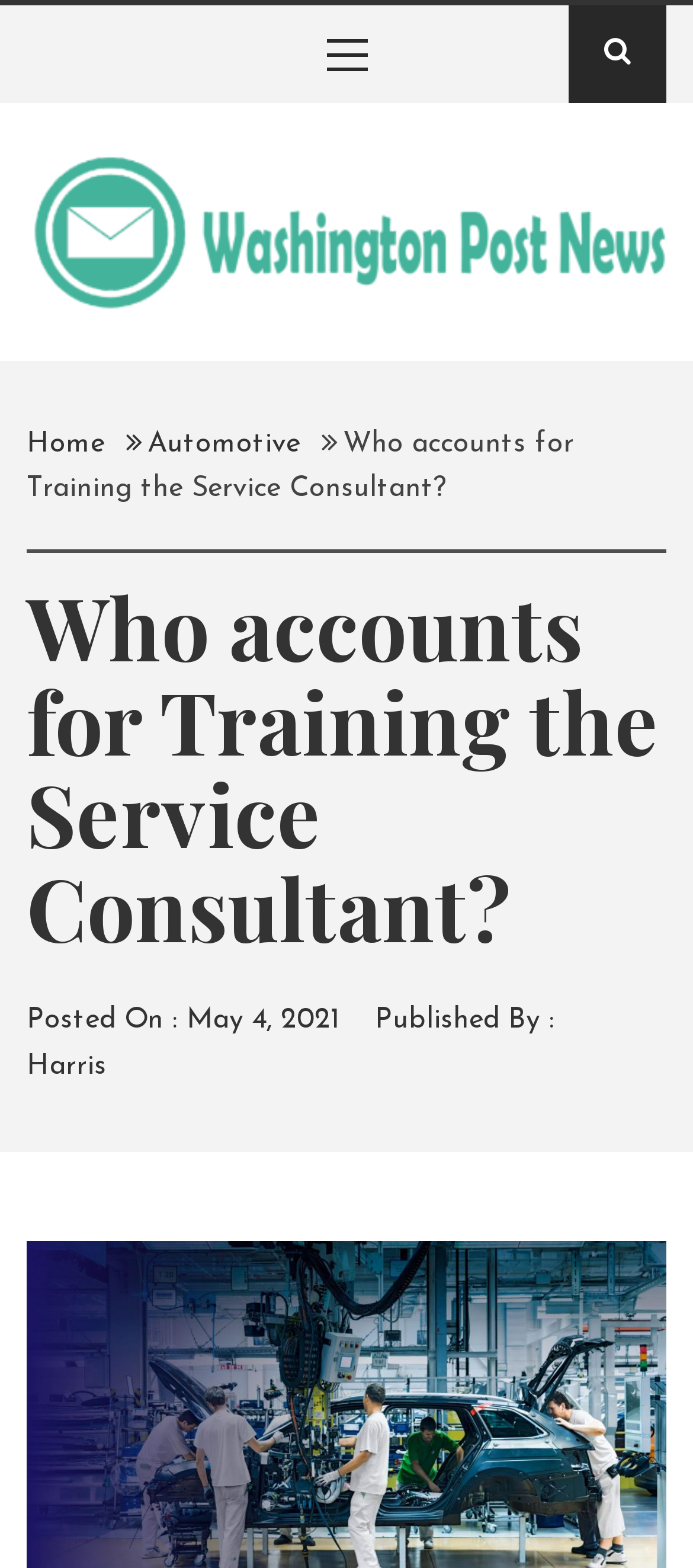When was the article published?
Please answer the question with a single word or phrase, referencing the image.

May 4, 2021